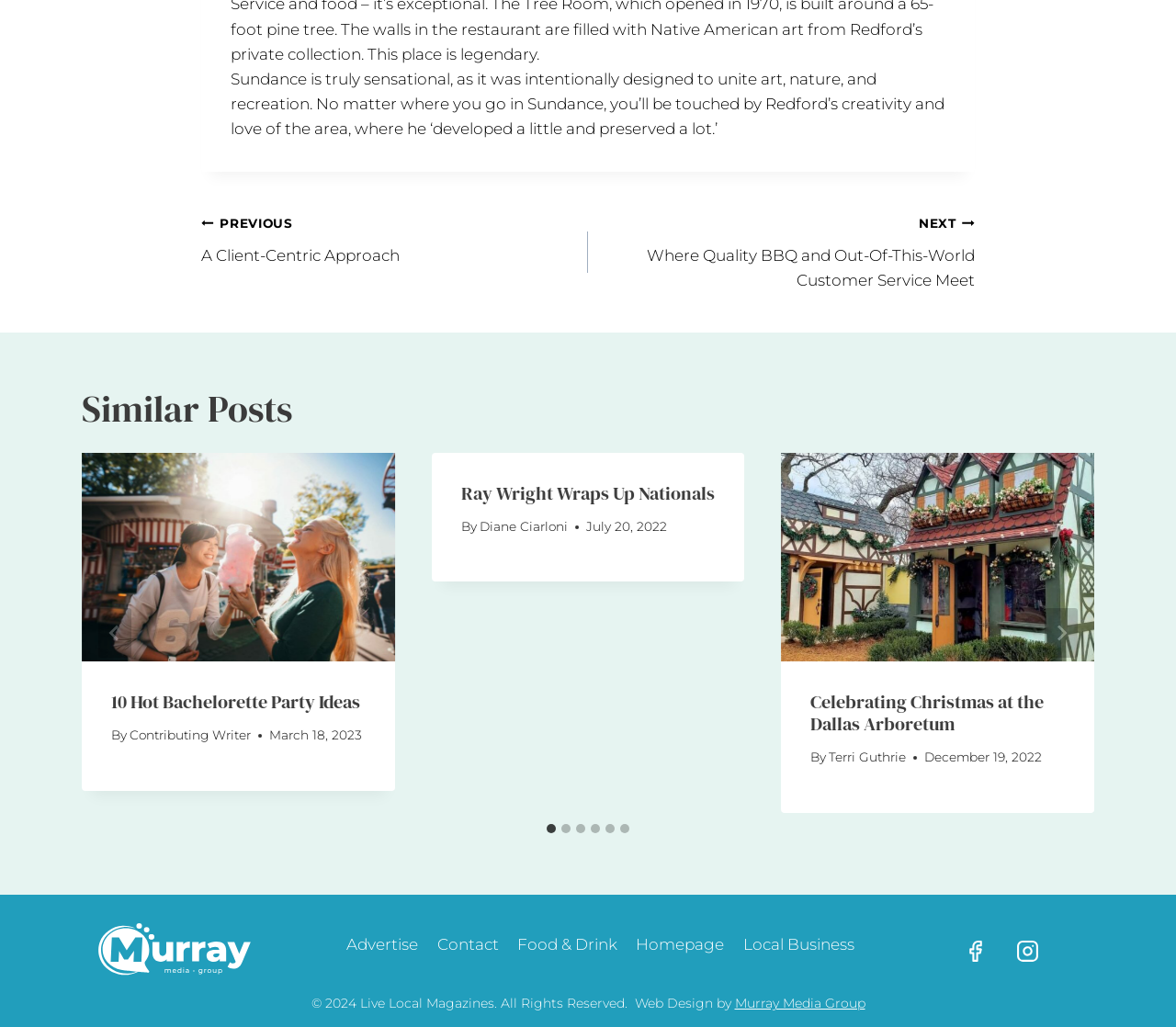Identify the bounding box coordinates for the element you need to click to achieve the following task: "Click on the 'Contact' link in the footer". The coordinates must be four float values ranging from 0 to 1, formatted as [left, top, right, bottom].

[0.364, 0.903, 0.432, 0.937]